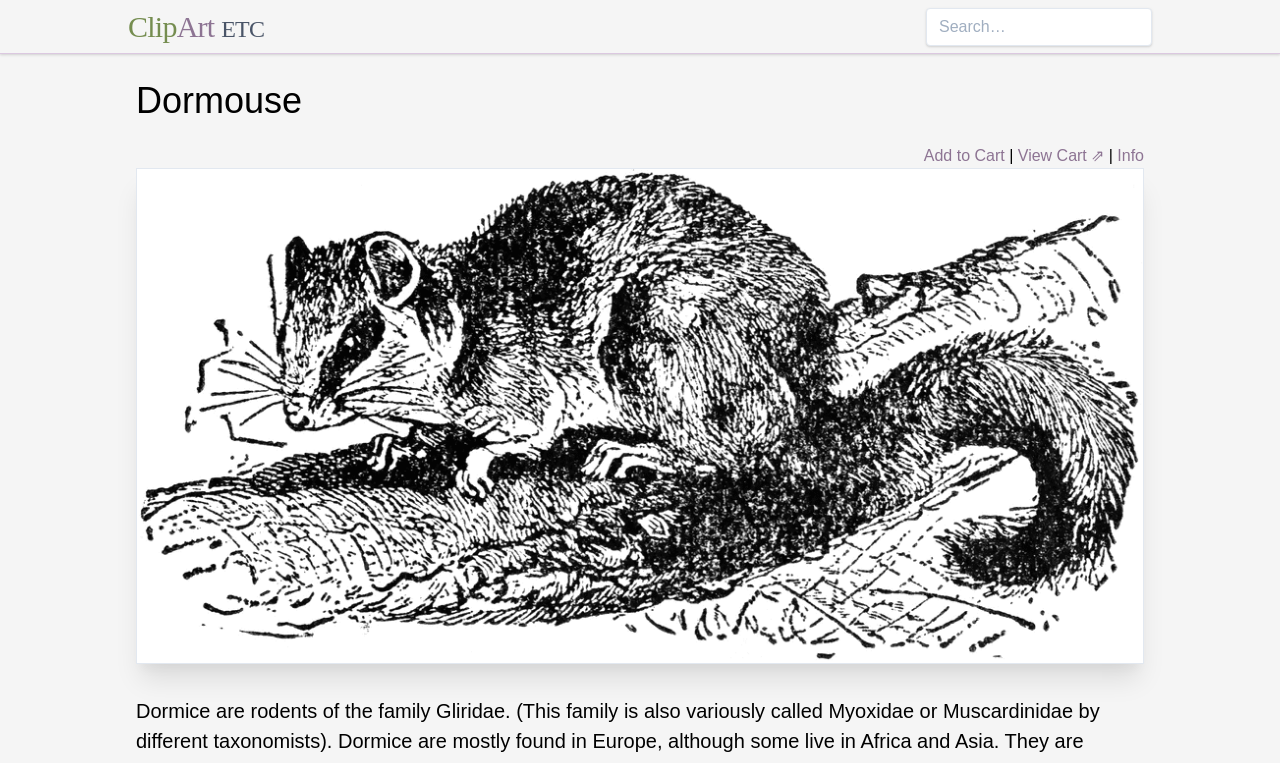Identify the bounding box coordinates for the UI element described as follows: "Know more". Ensure the coordinates are four float numbers between 0 and 1, formatted as [left, top, right, bottom].

None